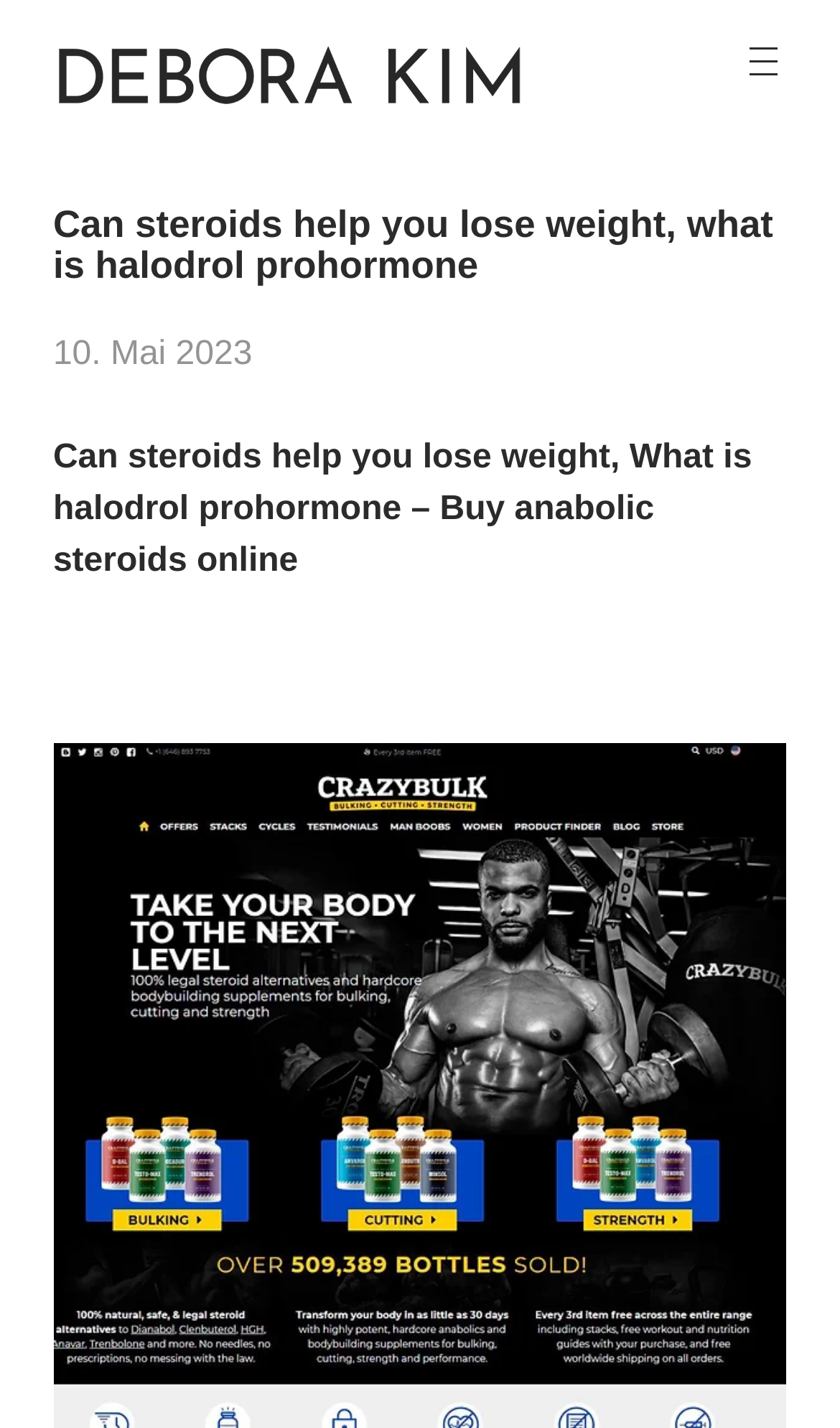Using the information in the image, give a comprehensive answer to the question: 
What is the main topic of the webpage?

The main topic of the webpage is steroids and weight loss, which is inferred from the heading 'Can steroids help you lose weight, what is halodrol prohormone' and the content of the webpage.